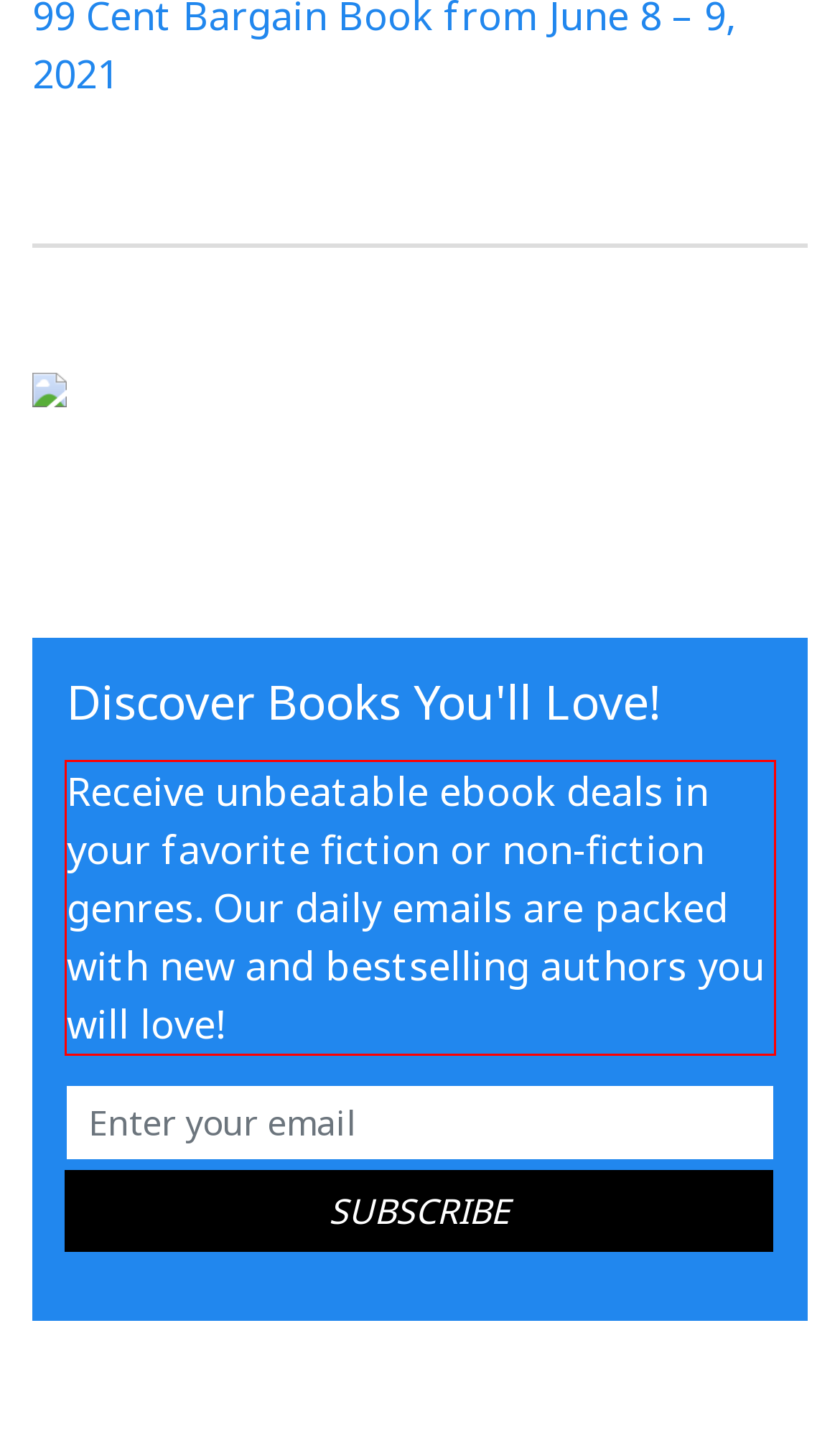Given a screenshot of a webpage containing a red rectangle bounding box, extract and provide the text content found within the red bounding box.

Receive unbeatable ebook deals in your favorite fiction or non-fiction genres. Our daily emails are packed with new and bestselling authors you will love!